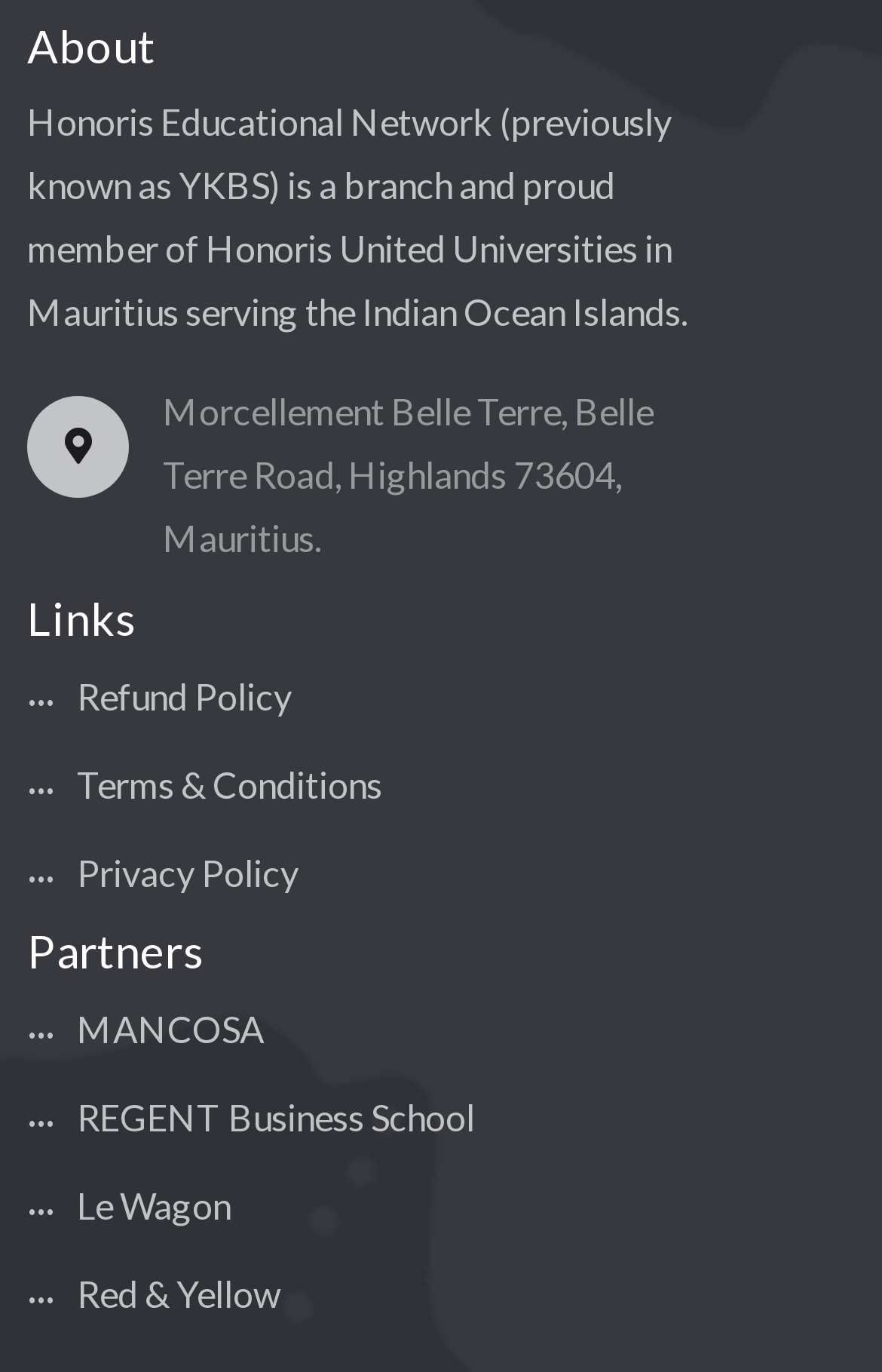Please answer the following question using a single word or phrase: How many links are under the 'Links' heading?

3